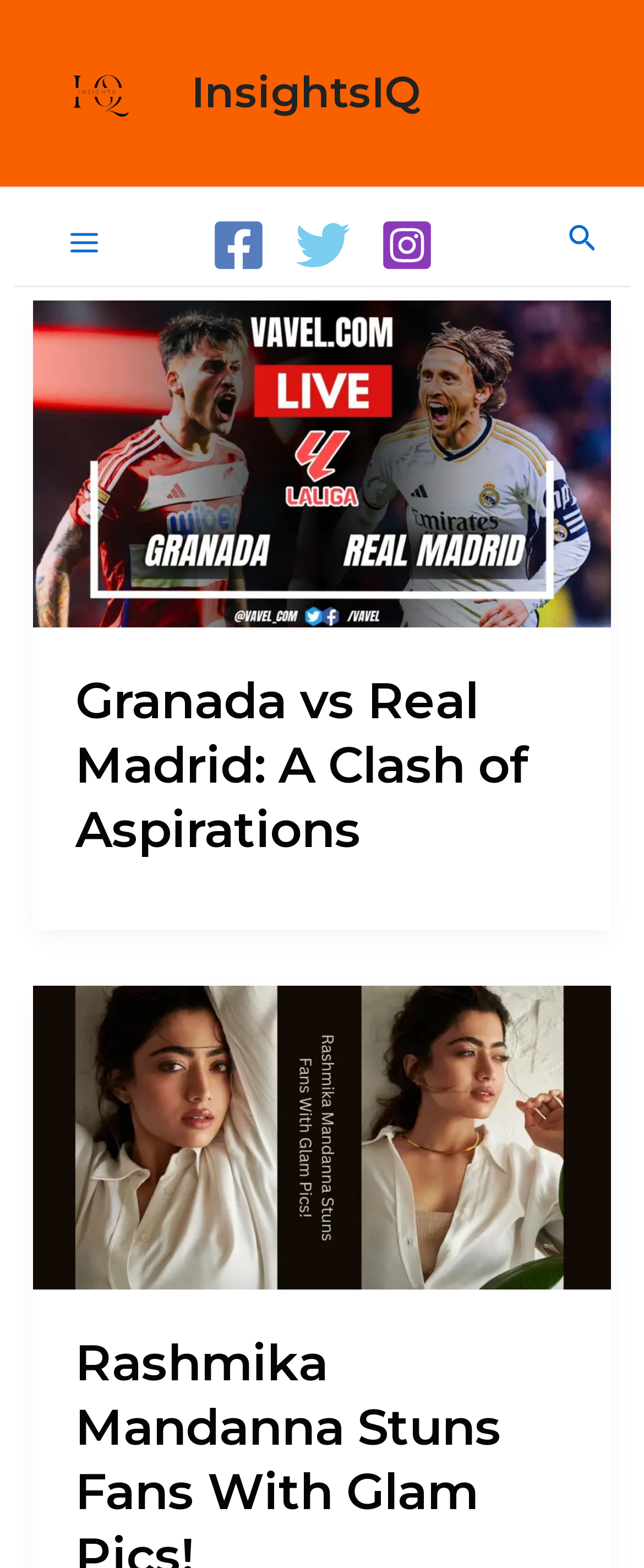Find the bounding box coordinates of the element you need to click on to perform this action: 'Search for something'. The coordinates should be represented by four float values between 0 and 1, in the format [left, top, right, bottom].

[0.882, 0.14, 0.929, 0.17]